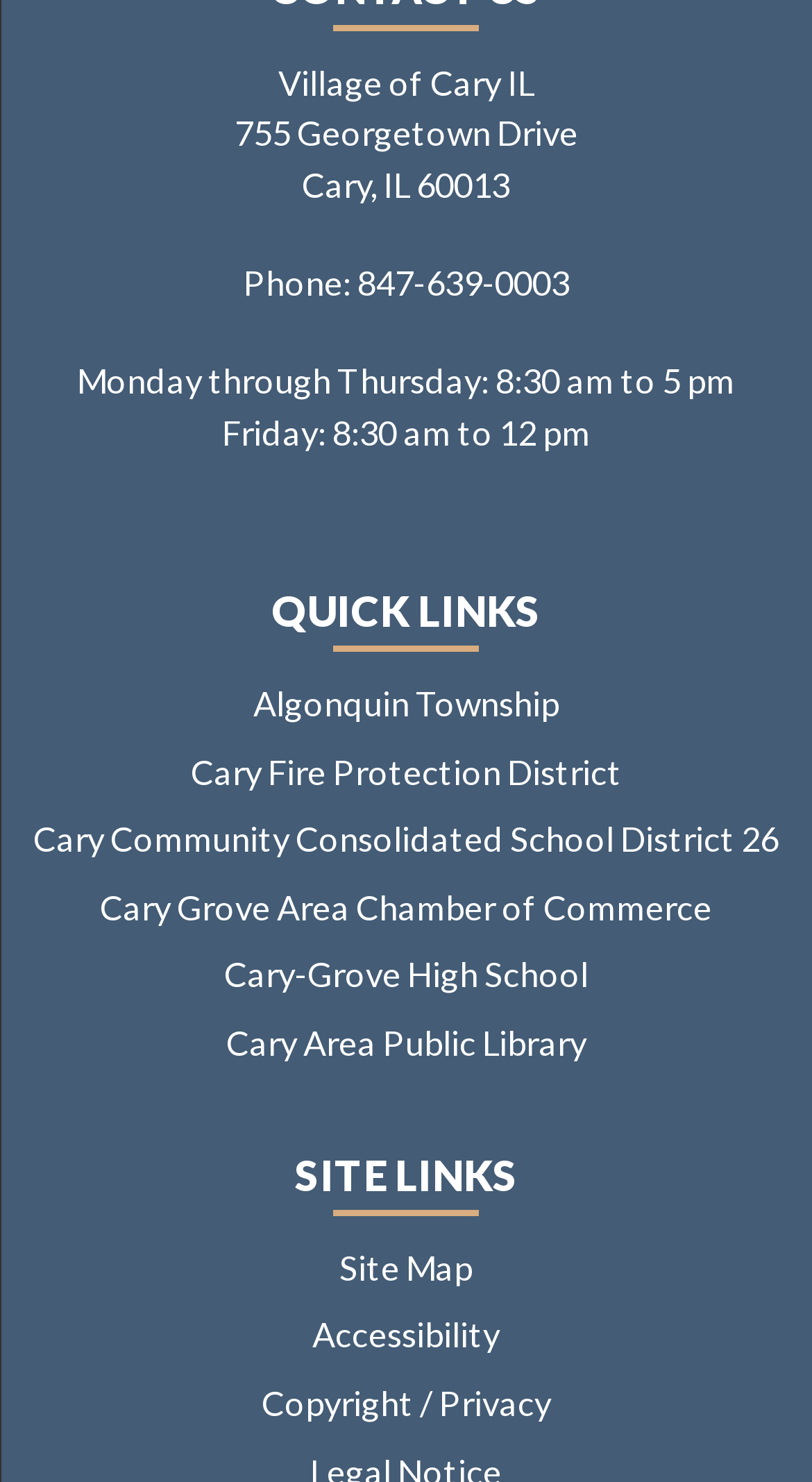Highlight the bounding box coordinates of the region I should click on to meet the following instruction: "call the phone number".

[0.44, 0.178, 0.701, 0.204]